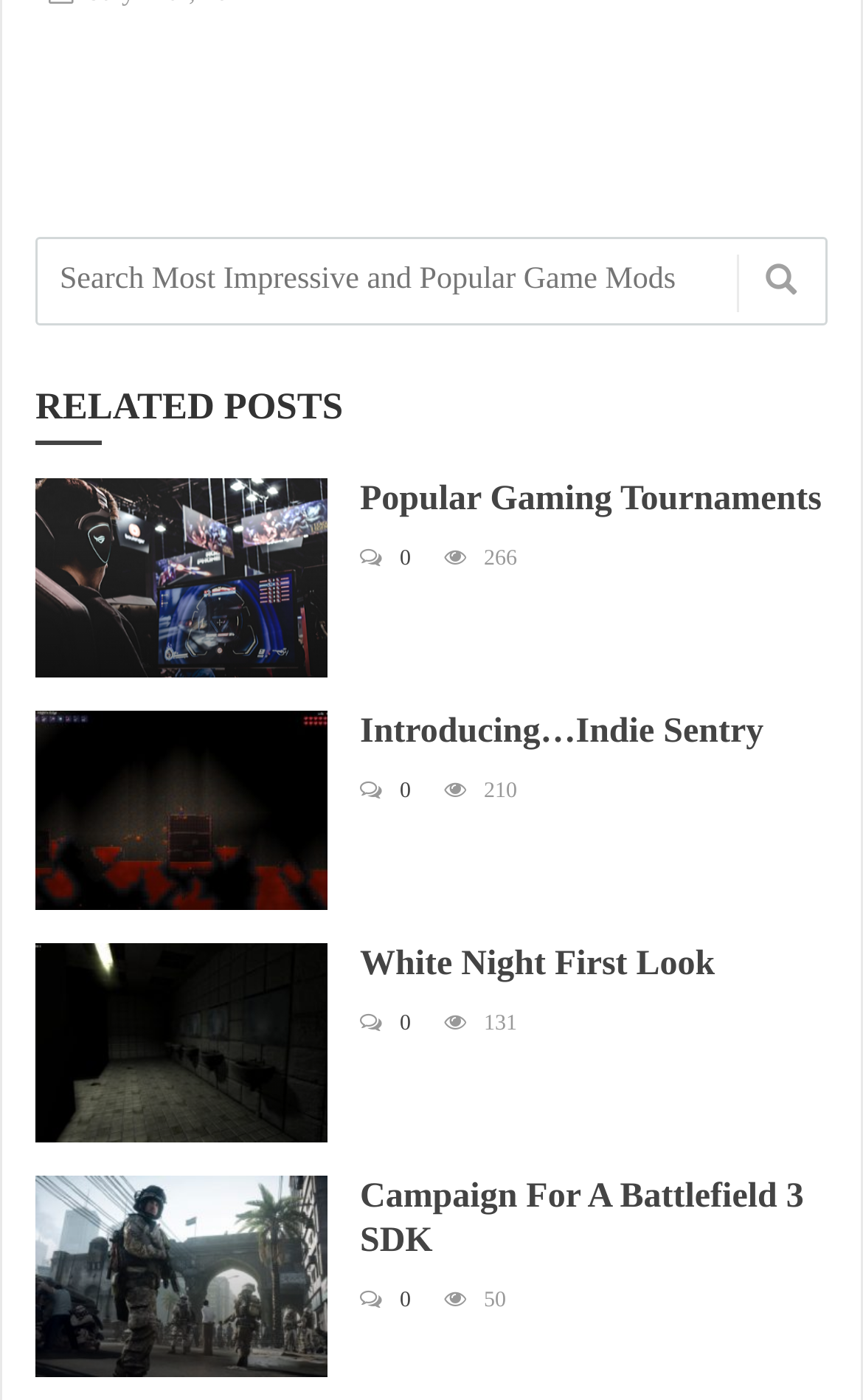Please specify the bounding box coordinates of the clickable section necessary to execute the following command: "Explore Campaign For A Battlefield 3 SDK".

[0.041, 0.84, 0.379, 0.983]